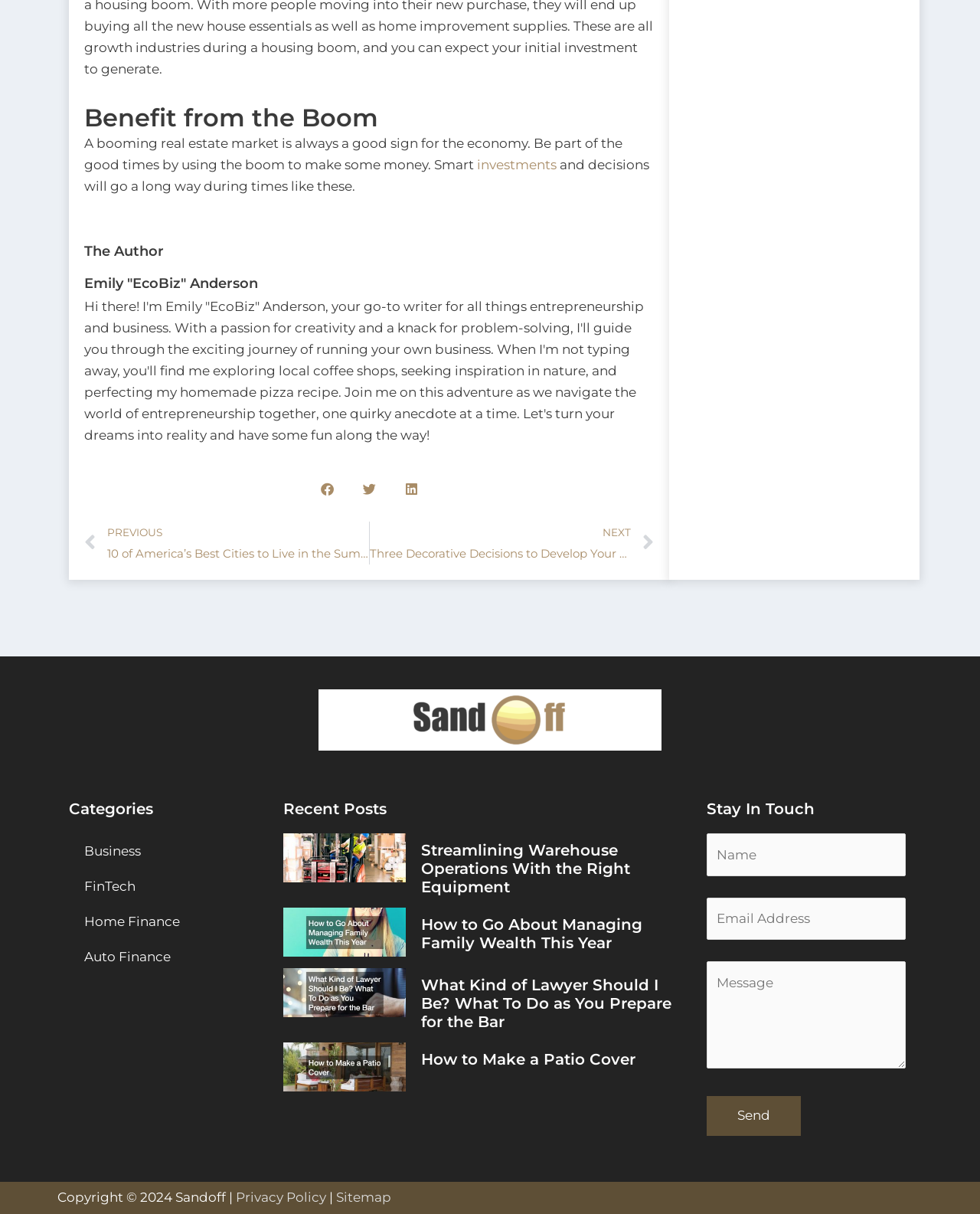Identify the bounding box coordinates of the section that should be clicked to achieve the task described: "Click on the 'Share on facebook' button".

[0.316, 0.388, 0.351, 0.417]